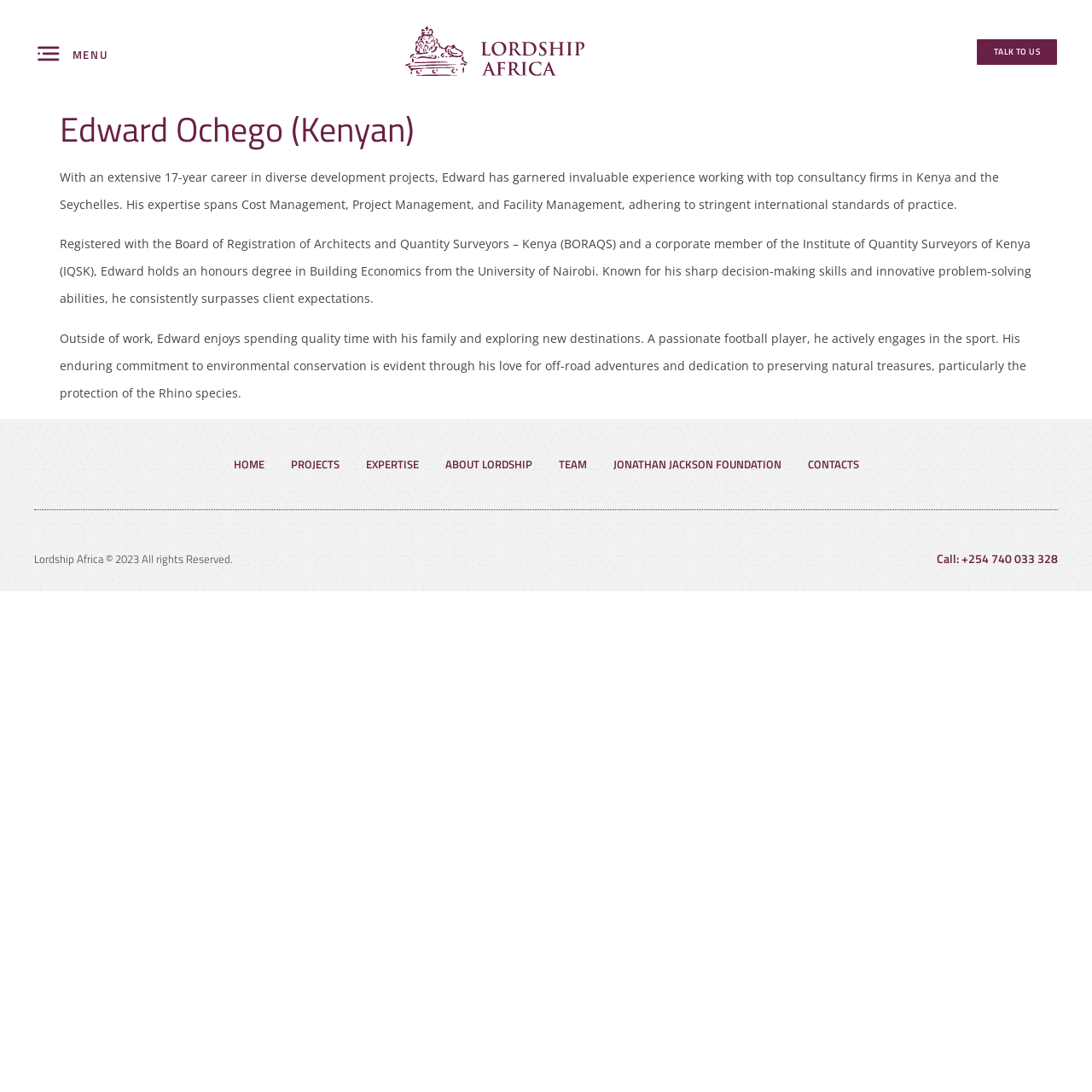Indicate the bounding box coordinates of the clickable region to achieve the following instruction: "Contact Lordship Africa."

[0.894, 0.035, 0.969, 0.06]